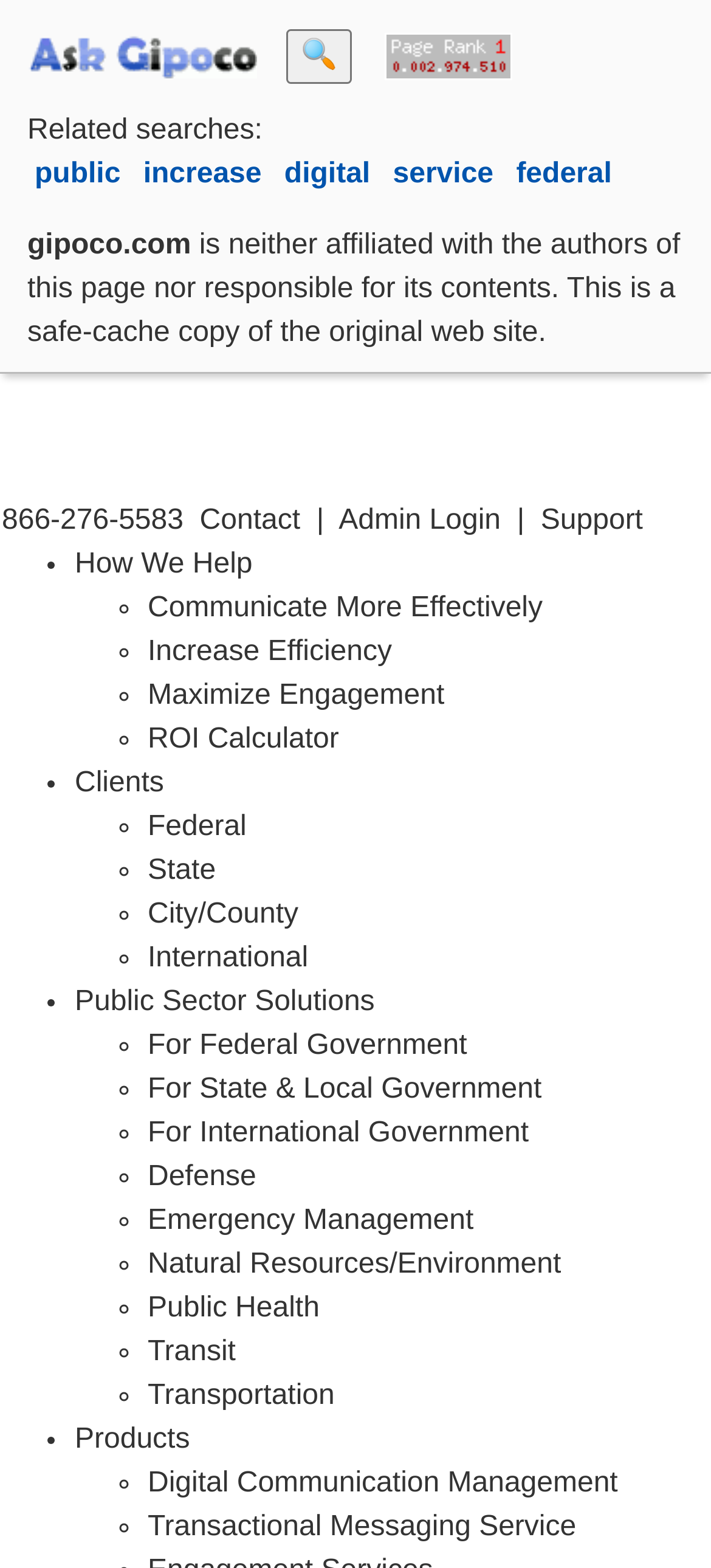Kindly determine the bounding box coordinates for the clickable area to achieve the given instruction: "Check the 'visitors counter and page-rank checker and web-site statistics' link".

[0.518, 0.026, 0.721, 0.046]